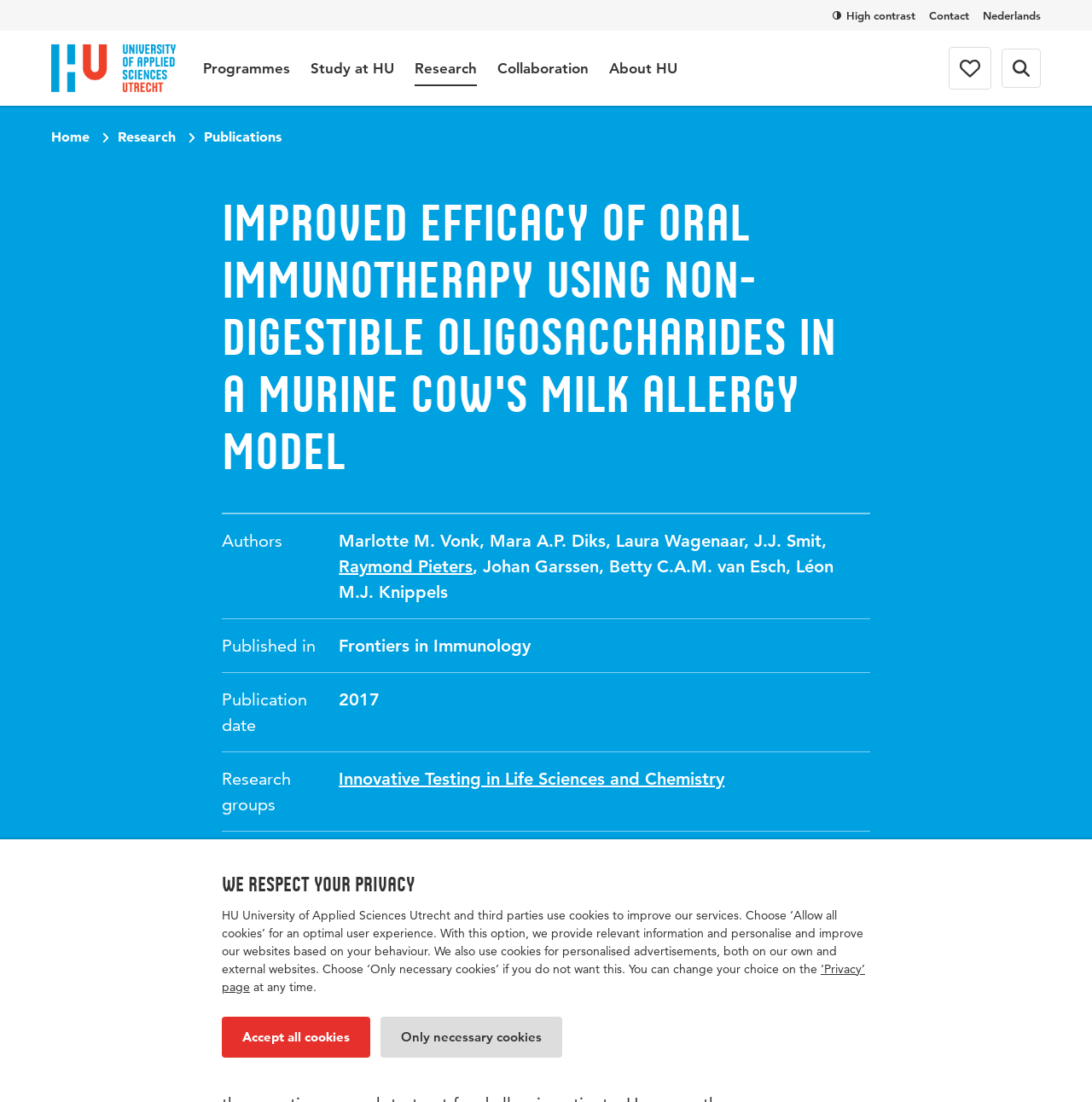Locate the coordinates of the bounding box for the clickable region that fulfills this instruction: "Click the 'Logo Hogeschool Utrecht' link".

[0.047, 0.028, 0.161, 0.096]